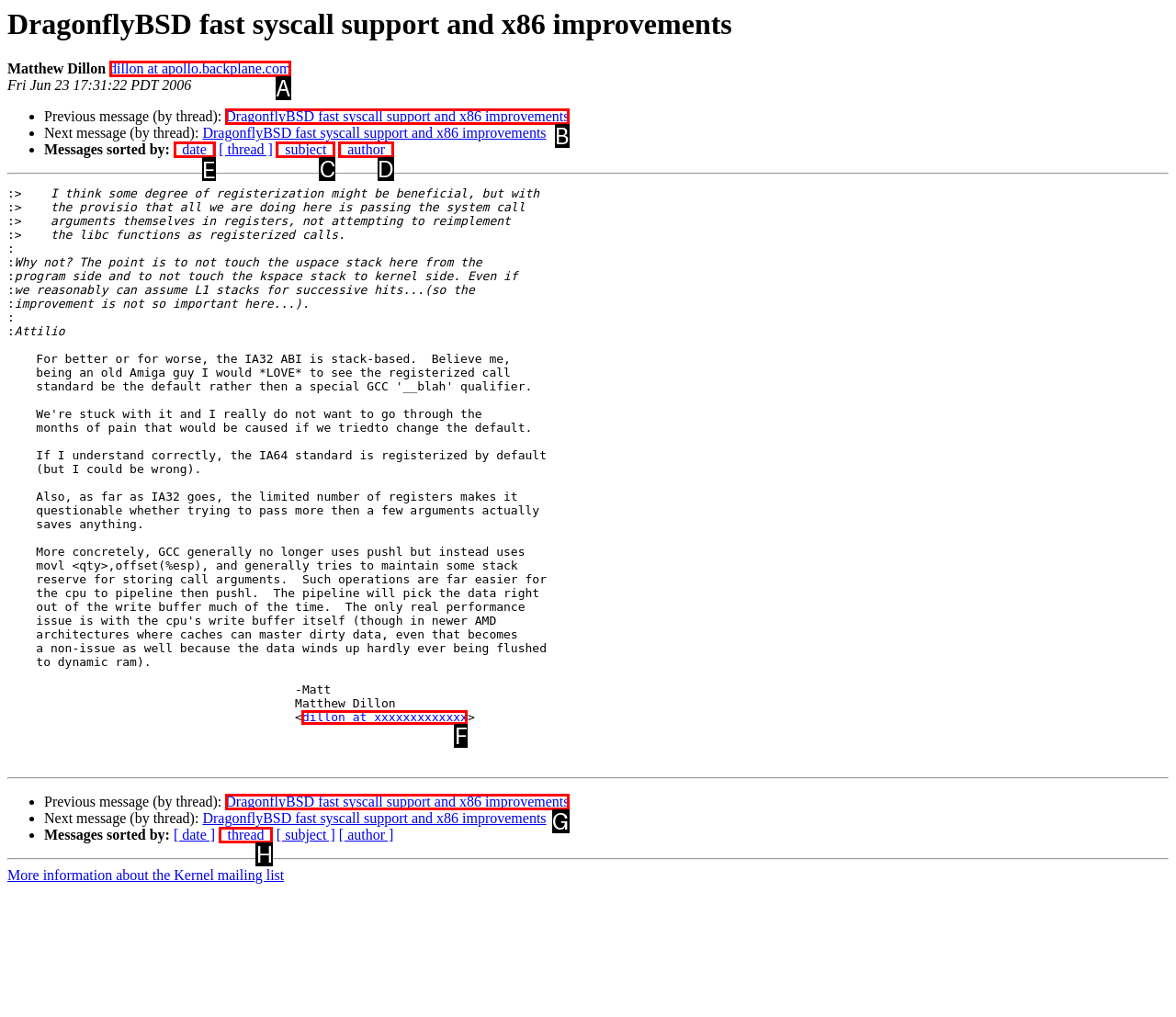Choose the UI element to click on to achieve this task: Sort messages by date. Reply with the letter representing the selected element.

E